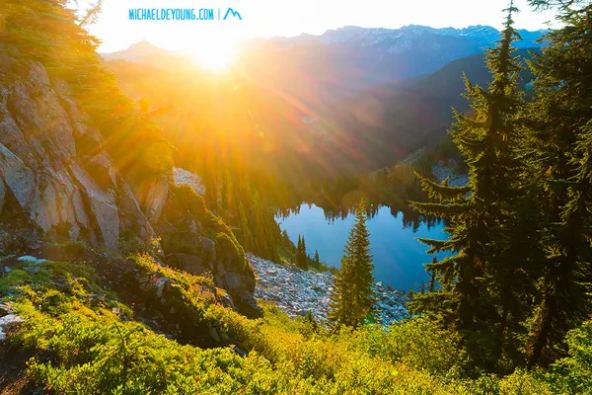What type of camera was used to capture this image?
Using the image as a reference, give an elaborate response to the question.

According to the caption, the photograph was beautifully captured using a Sony a6300 camera paired with a Sony Vario-Tessar T* E 16-70 mm F4 ZA OSS lens, which emphasizes the vivid colors and intricate details of the natural scenery.